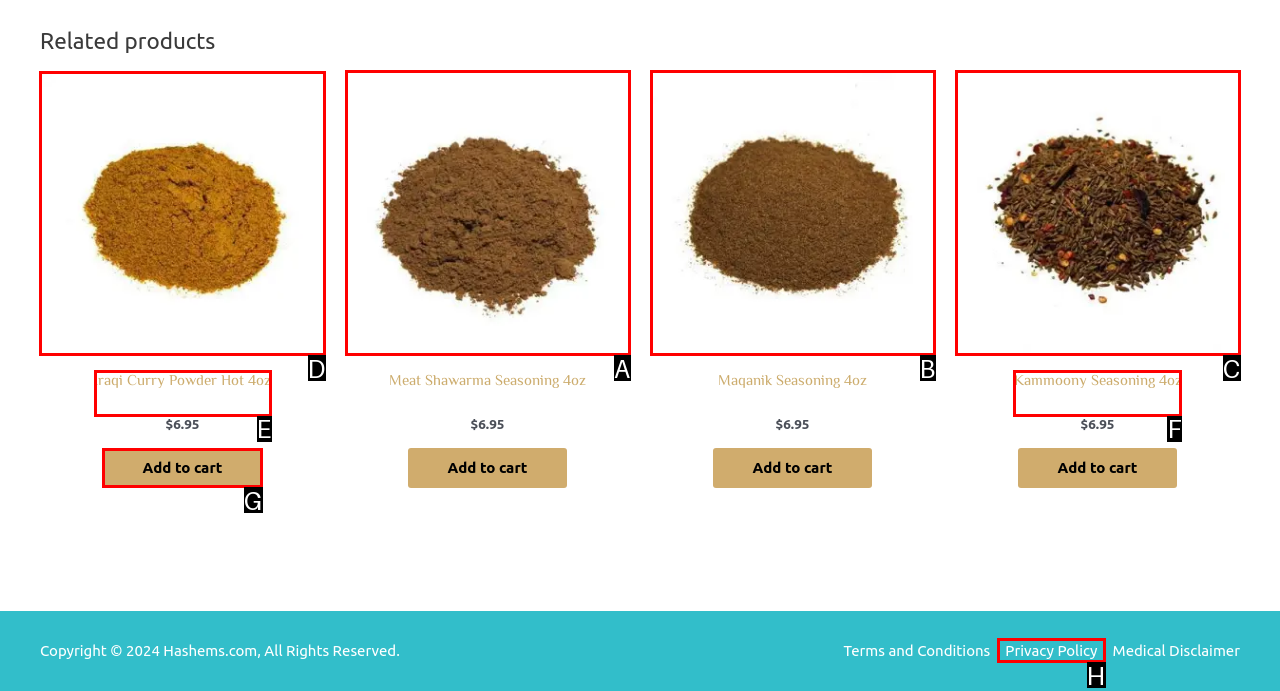Point out the UI element to be clicked for this instruction: View Iraqi Curry Powder Hot product details. Provide the answer as the letter of the chosen element.

D